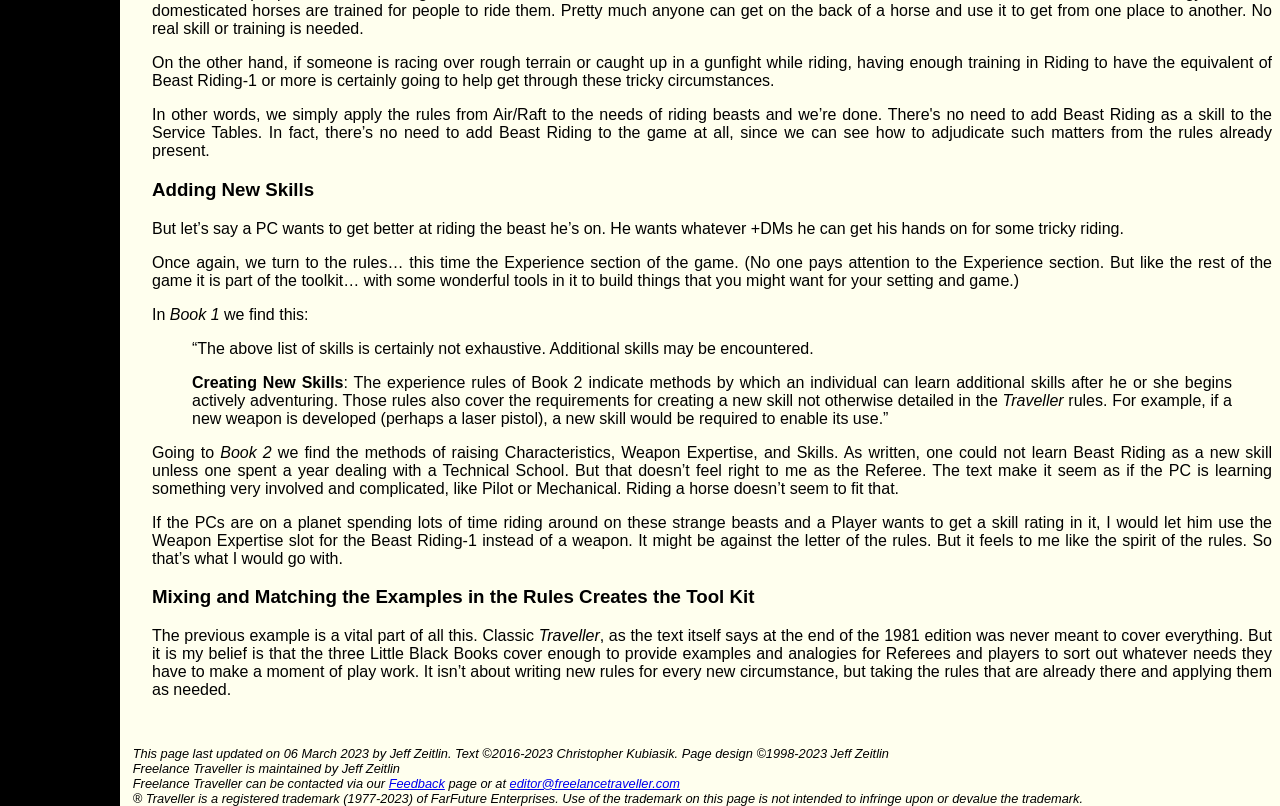What is the topic of this webpage?
From the image, respond with a single word or phrase.

Traveller rules